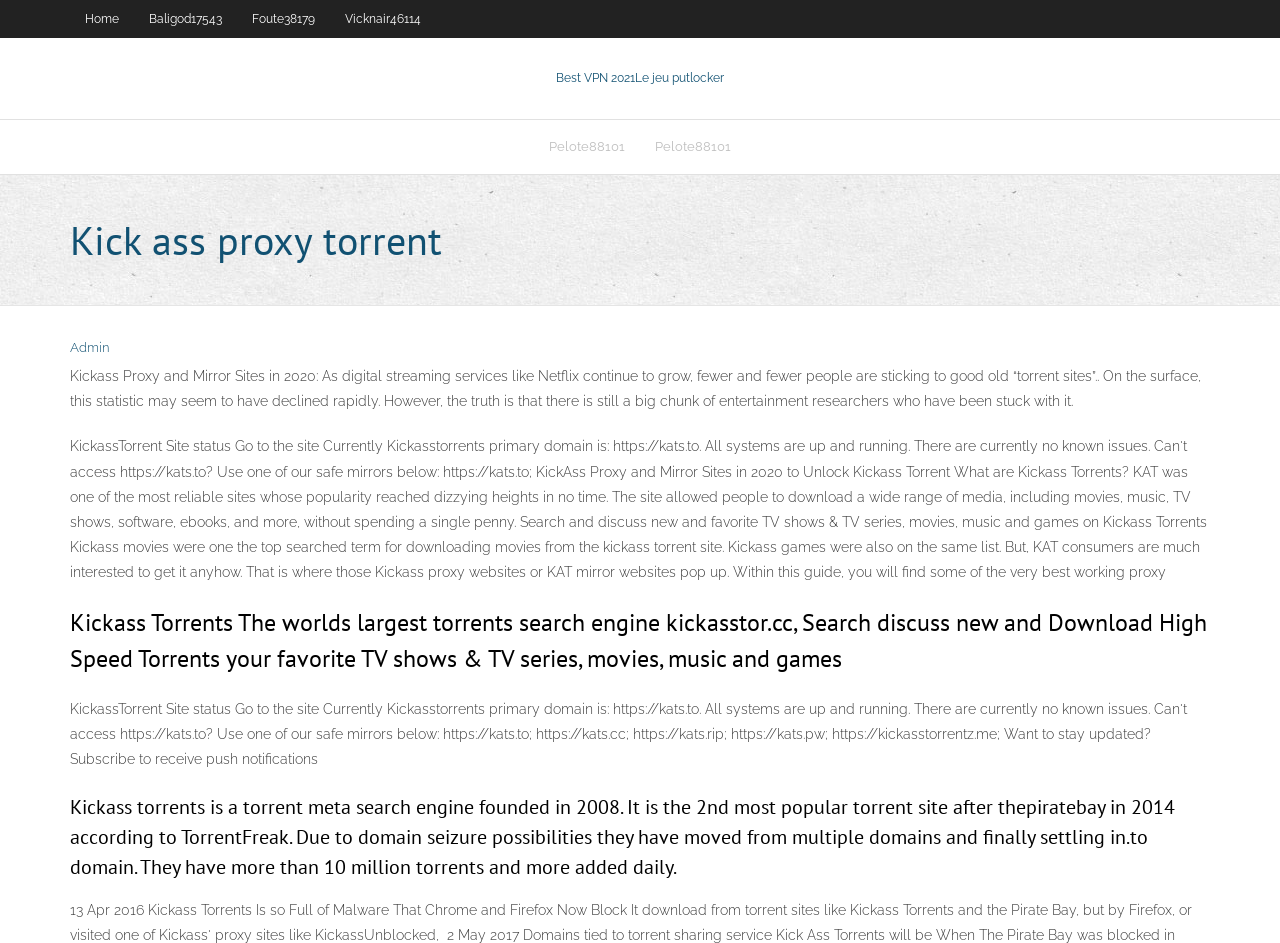Provide an in-depth description of the elements and layout of the webpage.

The webpage is about Kickass Proxy and torrent-related information. At the top, there is a navigation menu with four links: "Home", "Baligod17543", "Foute38179", and "Vicknair46114". Below the navigation menu, there is a prominent link "Best VPN 2021Le jeu putlocker" with a description "Best VPN 2021" and "VPN 2021" on either side.

On the left side, there is a section with two links "Pelote88101" placed side by side. Above this section, there is a heading "Kick ass proxy torrent" spanning the entire width of the page. 

On the top-left corner, there is a link "Admin". Below it, there is a block of text describing the decline of torrent sites and the importance of Kickass Proxy and Mirror Sites in 2020. 

Further down, there are two headings. The first one describes Kickass Torrents as the world's largest torrents search engine, allowing users to search, discuss, and download TV shows, movies, music, and games. The second heading provides more information about Kickass torrents, including its founding year, popularity, and the number of torrents available.